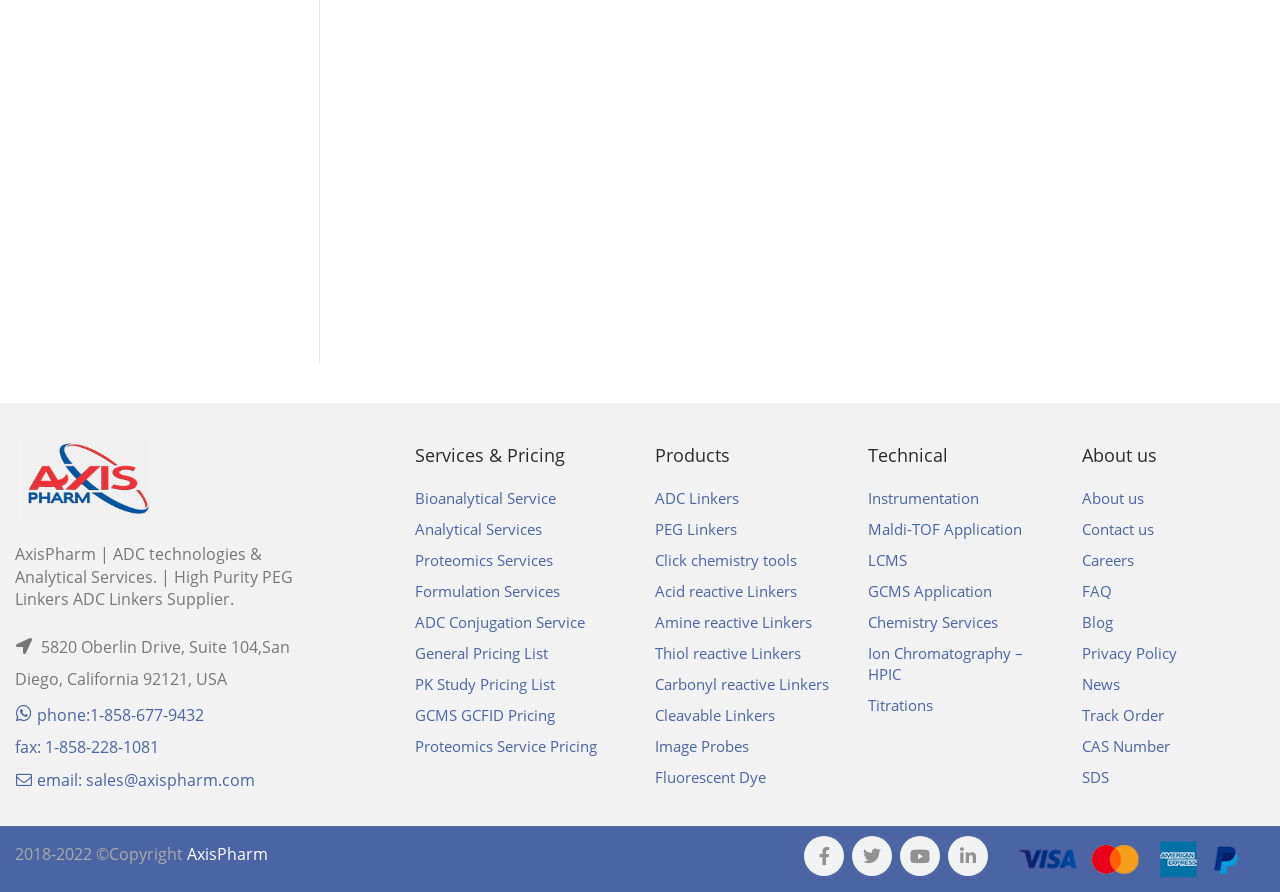Identify the bounding box coordinates of the element to click to follow this instruction: 'Contact us'. Ensure the coordinates are four float values between 0 and 1, provided as [left, top, right, bottom].

None